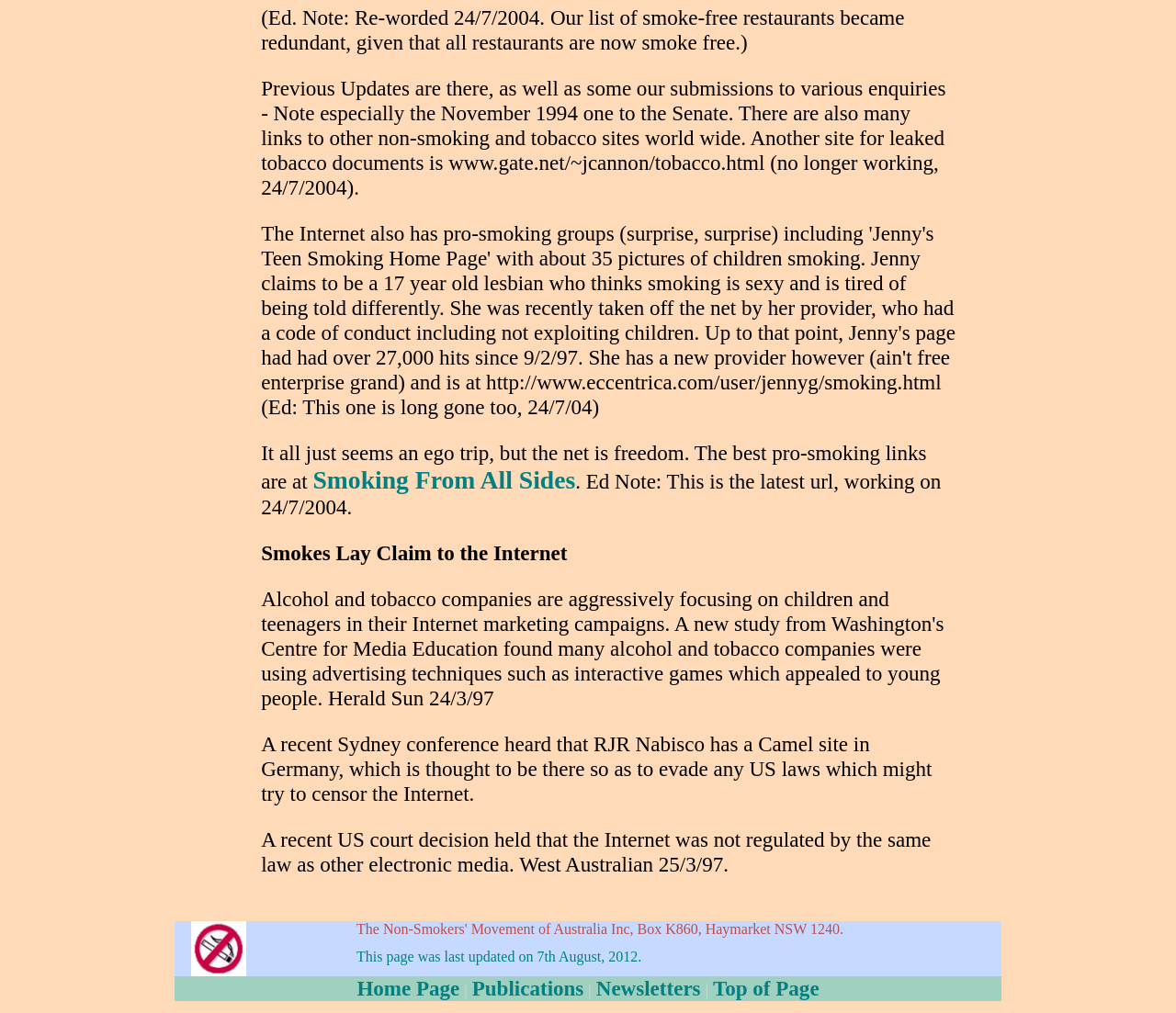Extract the bounding box coordinates for the UI element described as: "Top of Page".

[0.606, 0.964, 0.697, 0.987]